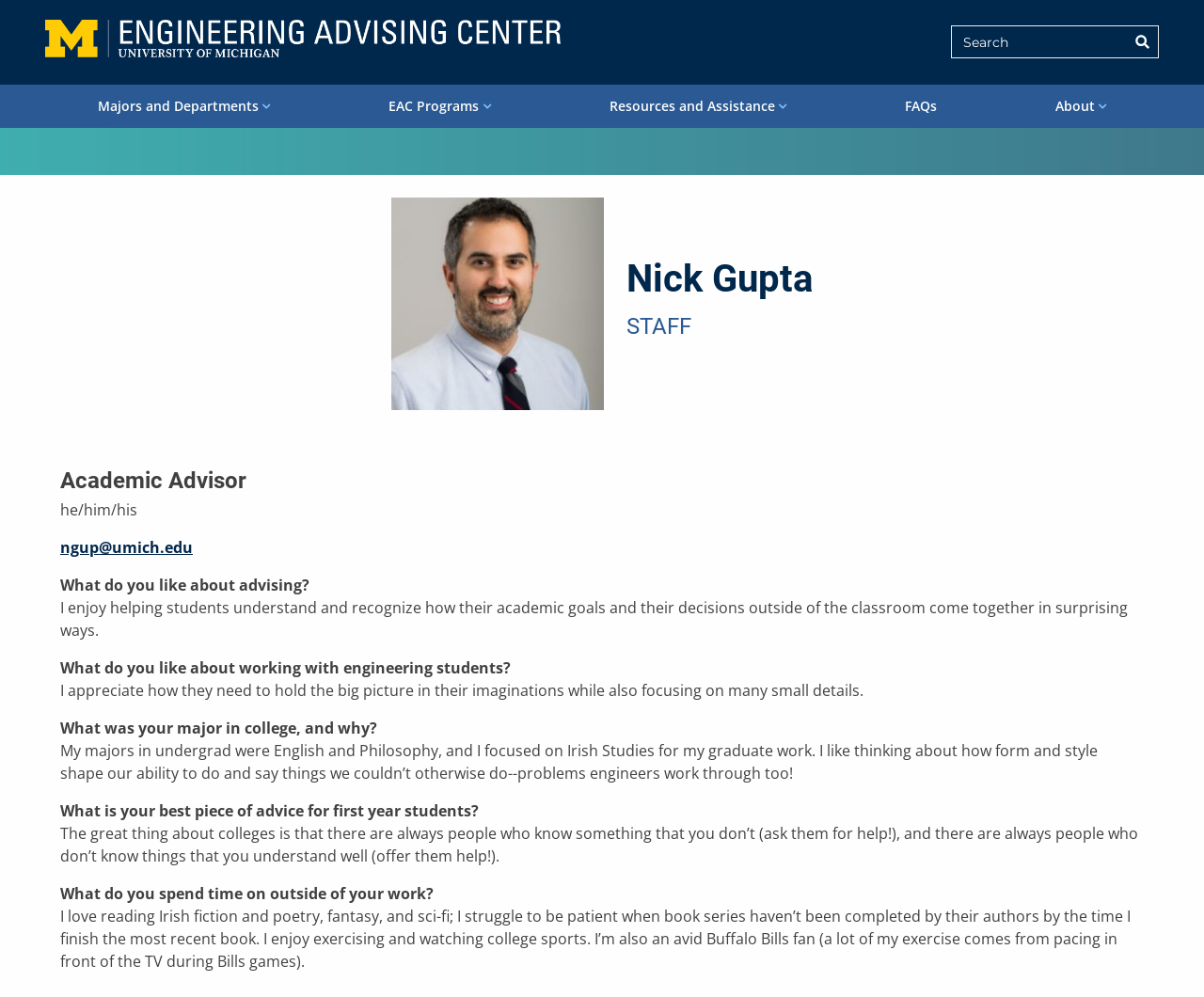Respond to the question below with a single word or phrase:
What is the academic advisor's best piece of advice for first-year students?

Ask for help and offer help